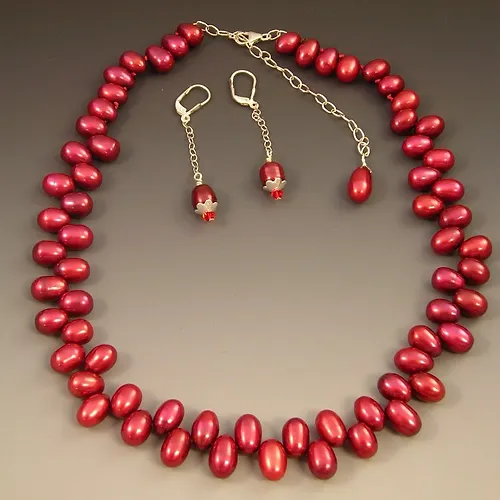Describe the image with as much detail as possible.

This image features an elegant pearl necklace and earring set, showcasing rich, hand-strung deep red freshwater pearls. The necklace is designed with a 17-inch length and includes a 4-inch chain extension, making it versatile for various necklines. The accompanying earrings echo the necklace's vibrant design, featuring matching deep red pearls accented with sterling silver ear wires. This exquisite jewelry set is not only a beautiful addition to any outfit but also a statement piece that embodies graceful sophistication. Priced at $150.00, it’s perfect for gifting or adding a touch of elegance to personal collections.